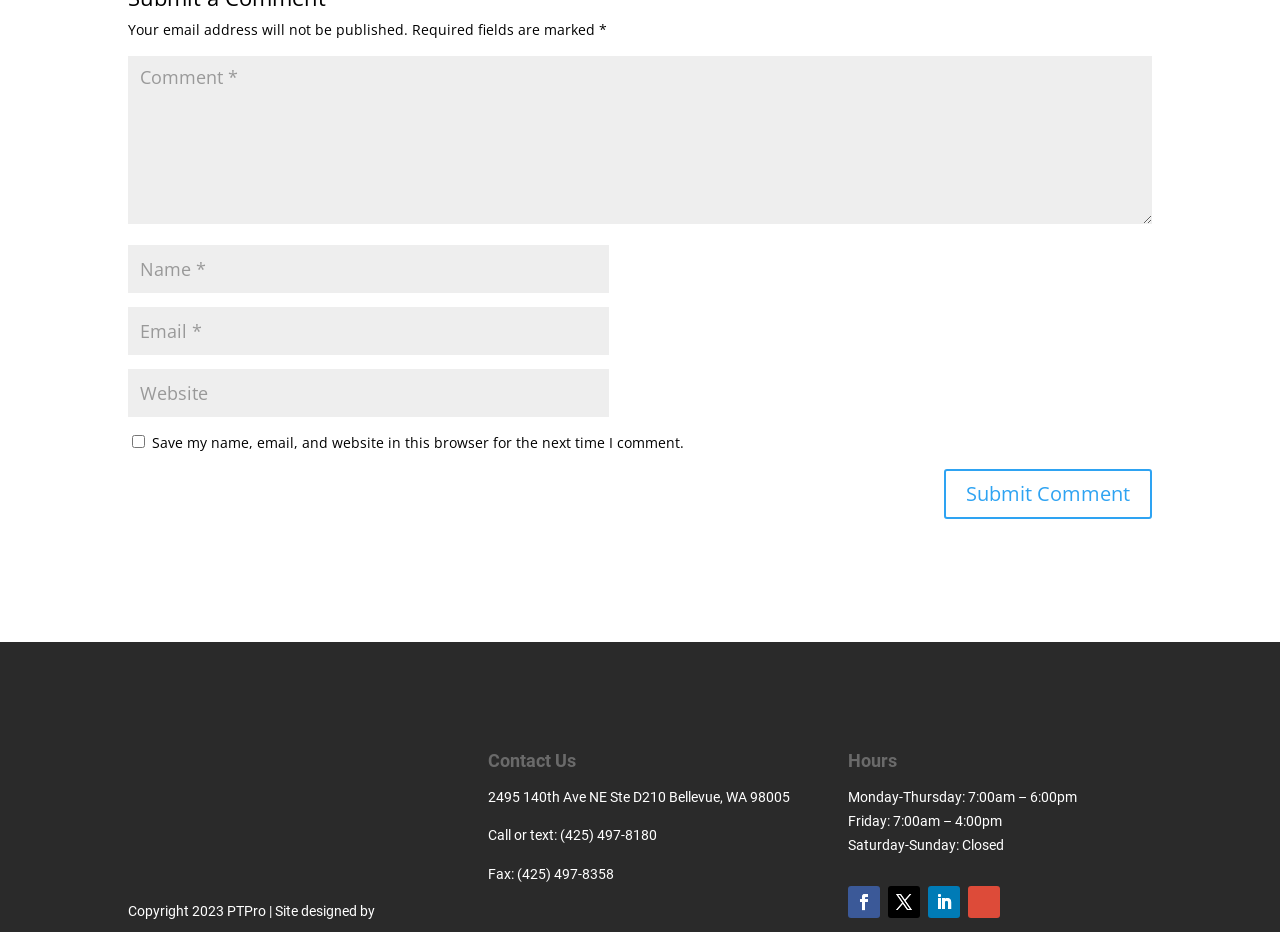What is the address of PTPro?
Based on the screenshot, give a detailed explanation to answer the question.

The address is mentioned in the 'Contact Us' section of the webpage, which provides the physical location of PTPro.